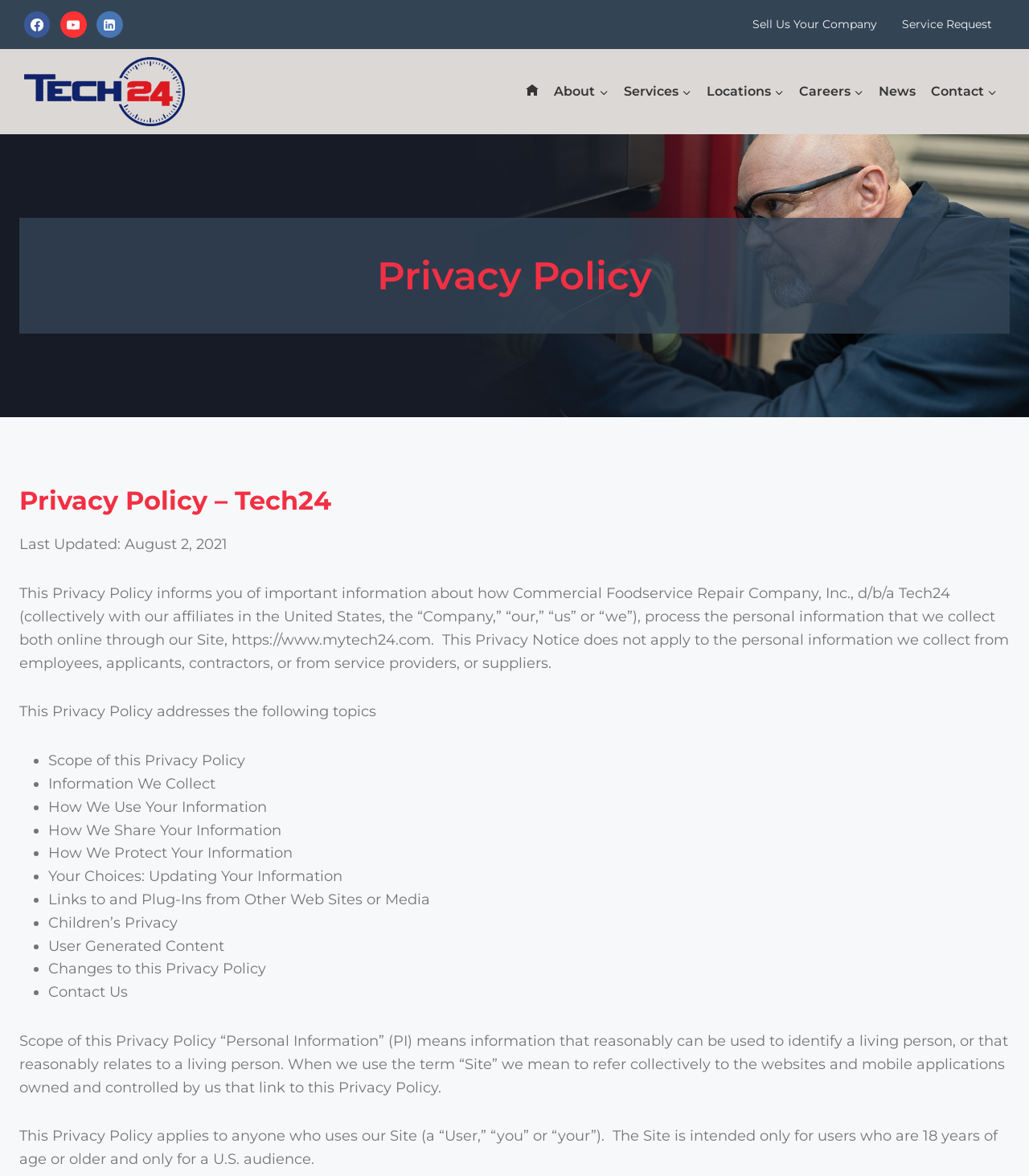Please identify the bounding box coordinates of the element's region that I should click in order to complete the following instruction: "Go to Tech24 homepage". The bounding box coordinates consist of four float numbers between 0 and 1, i.e., [left, top, right, bottom].

[0.023, 0.049, 0.18, 0.107]